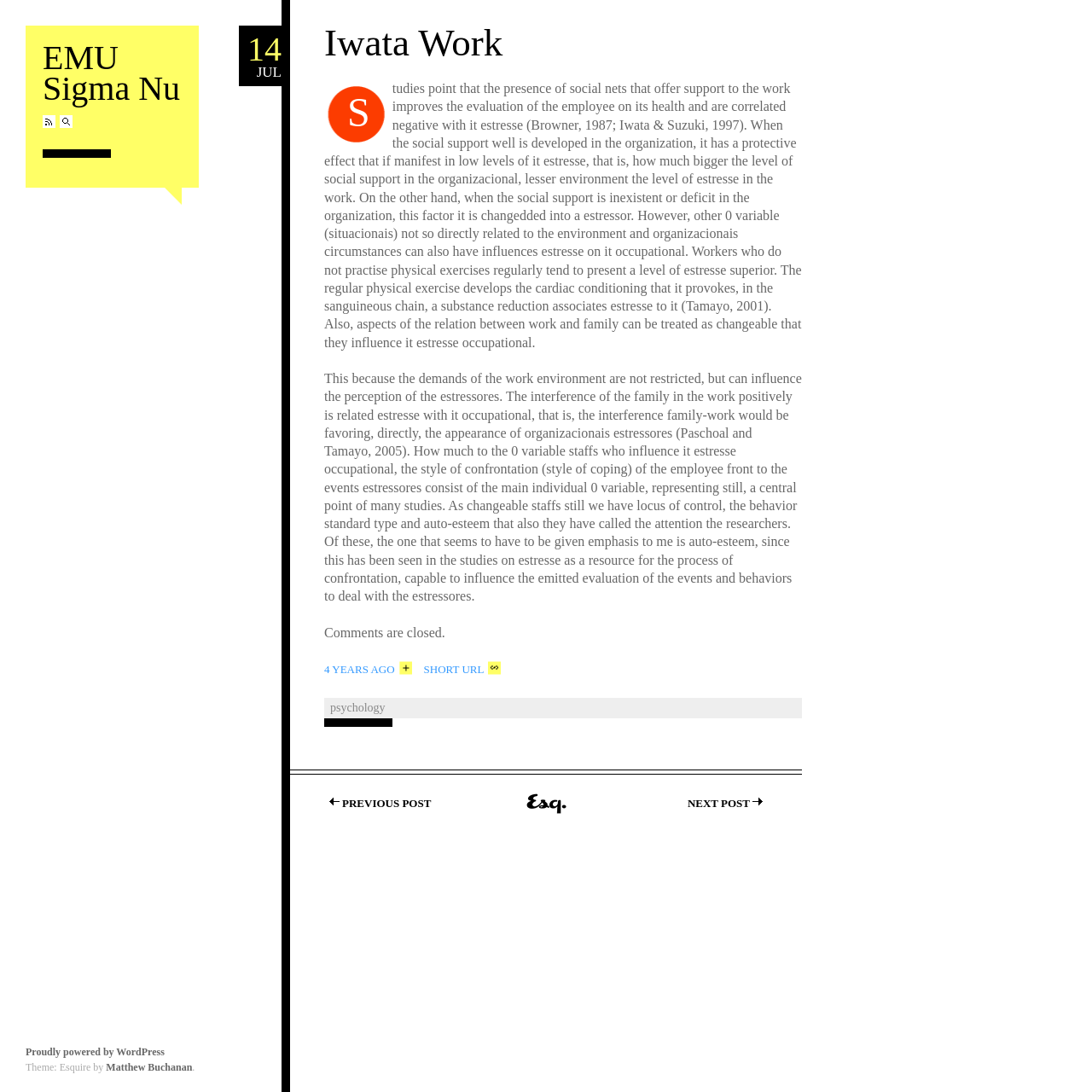Could you highlight the region that needs to be clicked to execute the instruction: "Read the post from 14 JUL"?

[0.219, 0.031, 0.258, 0.073]